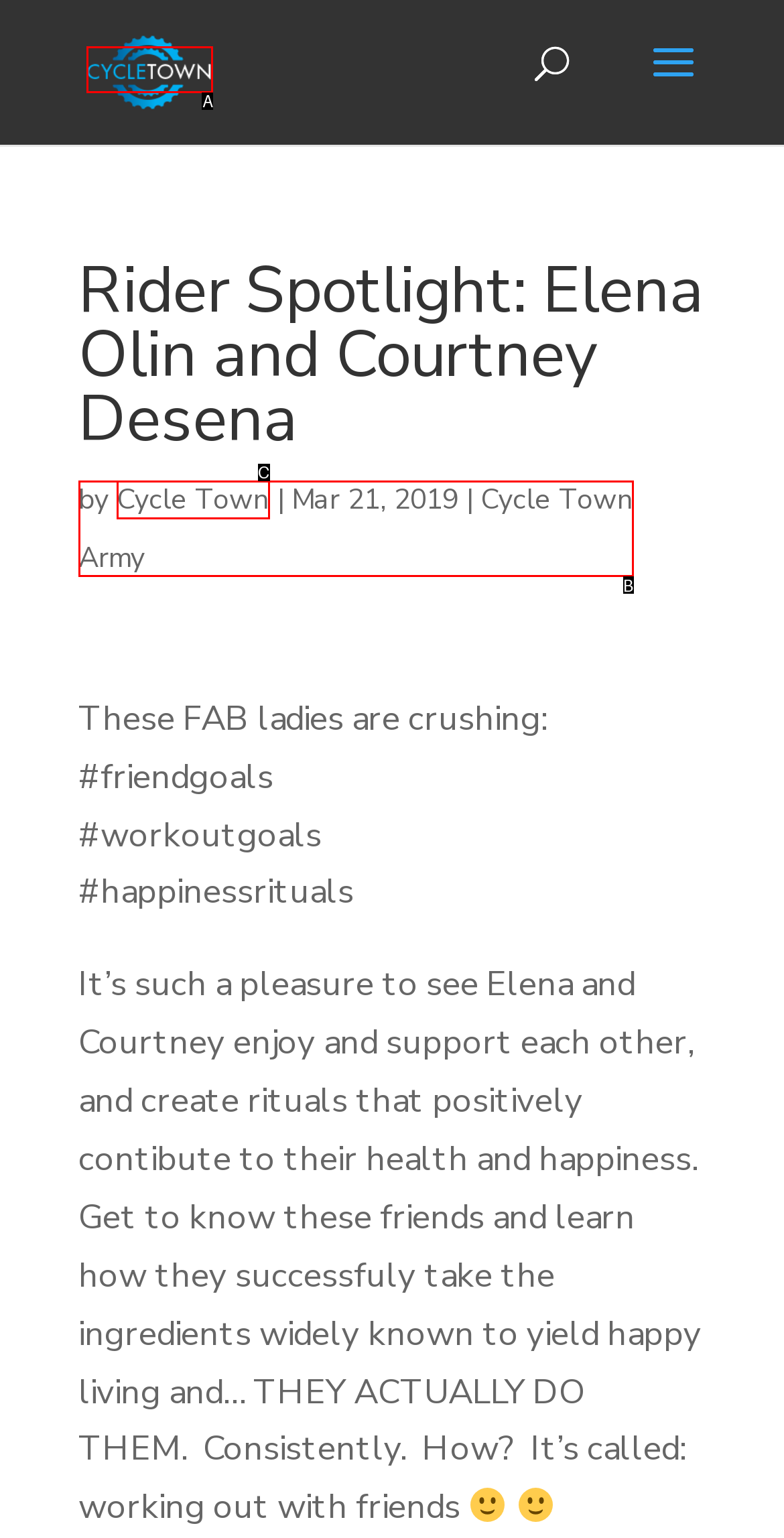Tell me which one HTML element best matches the description: alt="Cycle Town"
Answer with the option's letter from the given choices directly.

A